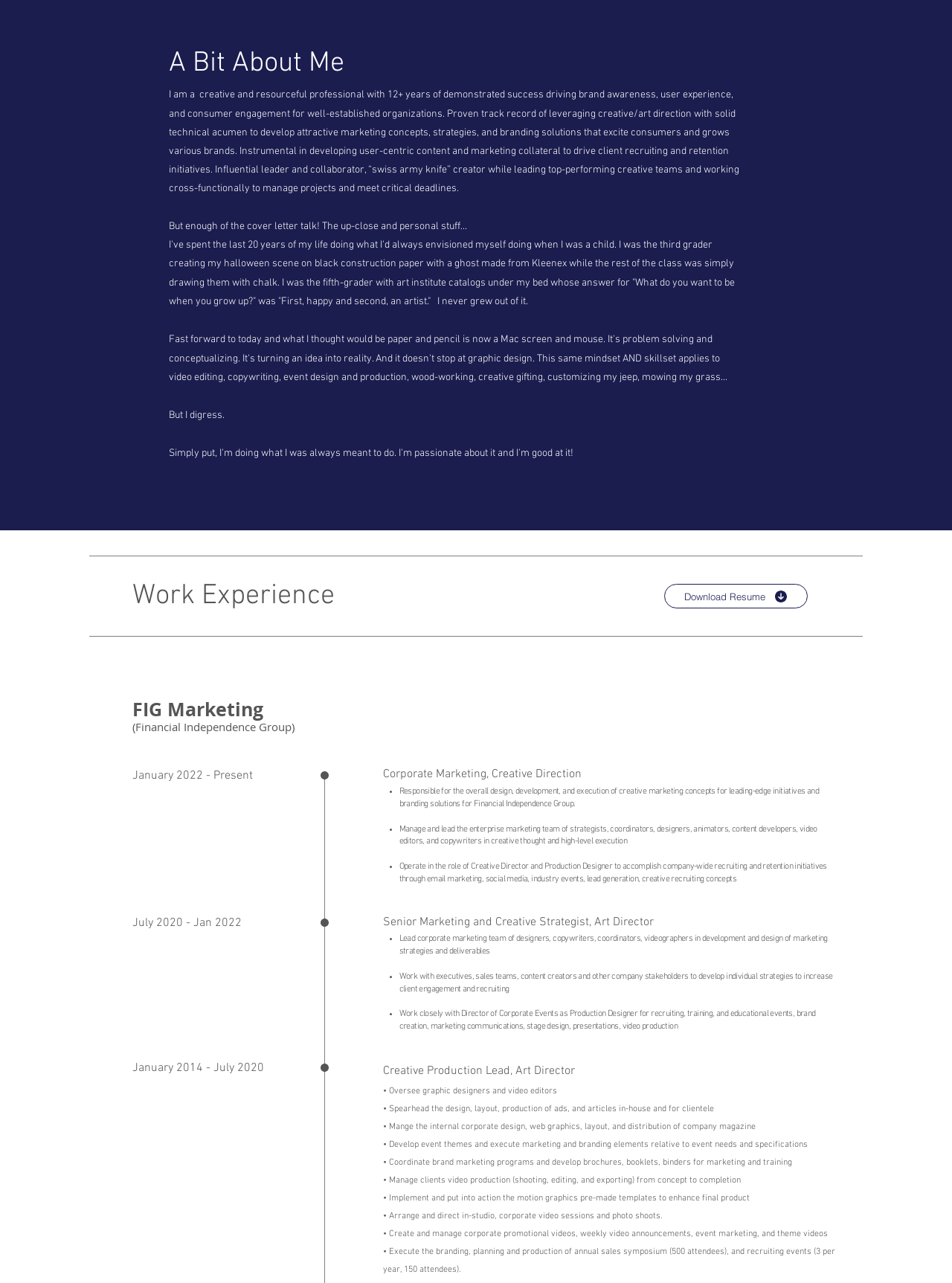Please provide the bounding box coordinate of the region that matches the element description: Download Resume. Coordinates should be in the format (top-left x, top-left y, bottom-right x, bottom-right y) and all values should be between 0 and 1.

[0.698, 0.455, 0.848, 0.474]